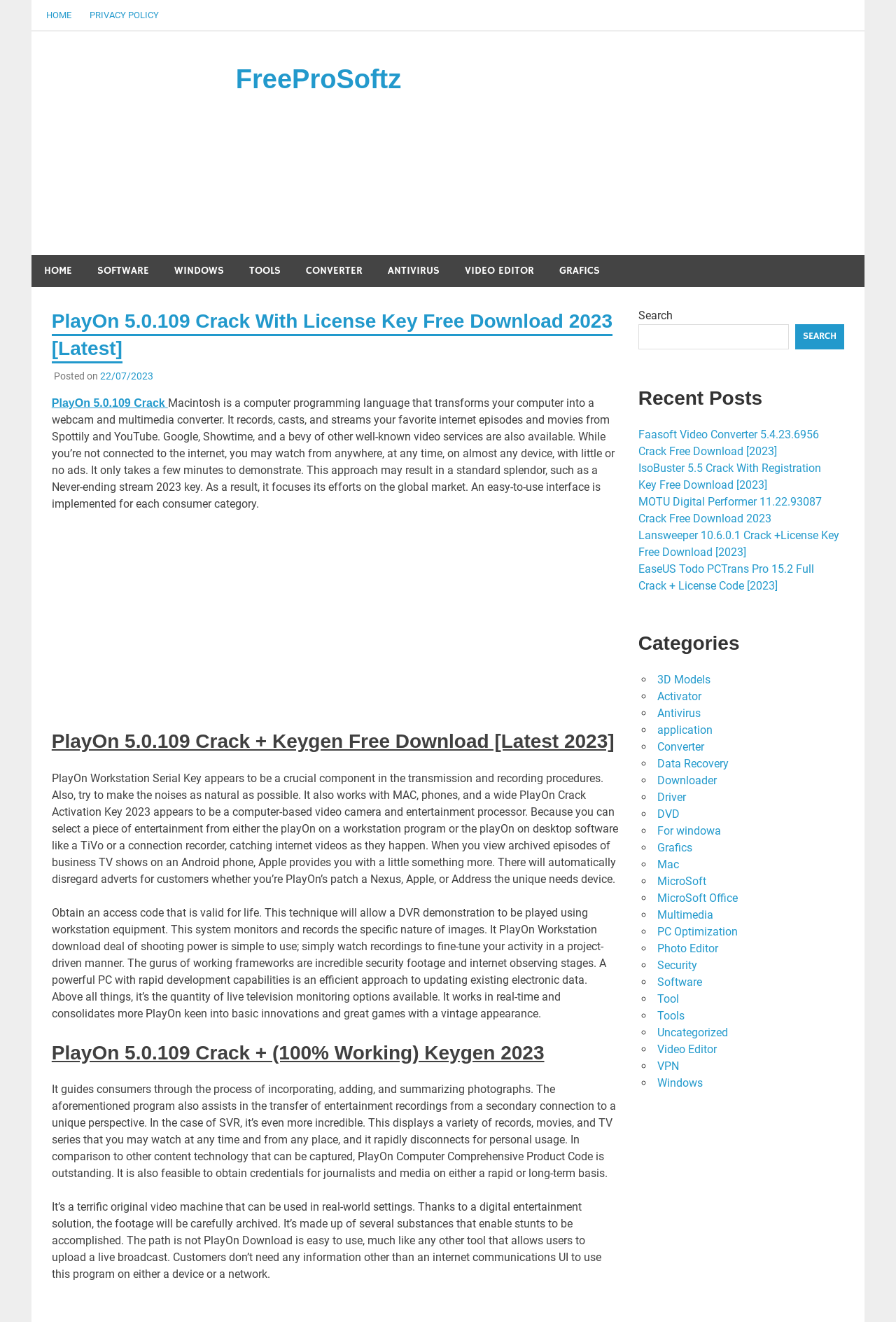Reply to the question below using a single word or brief phrase:
What is the format of the recent posts section?

List of links